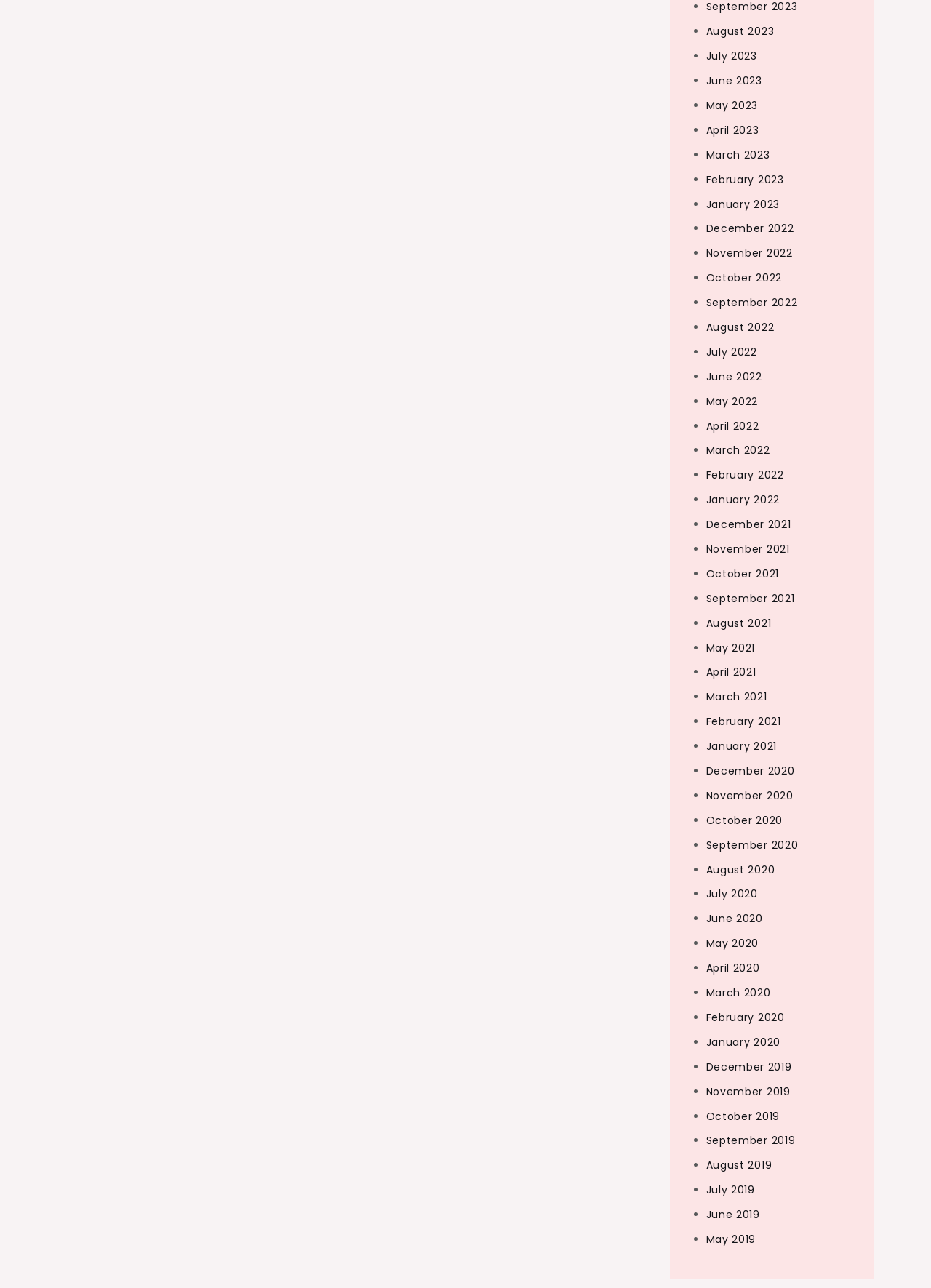Give the bounding box coordinates for the element described by: "October 2022".

[0.758, 0.21, 0.84, 0.221]